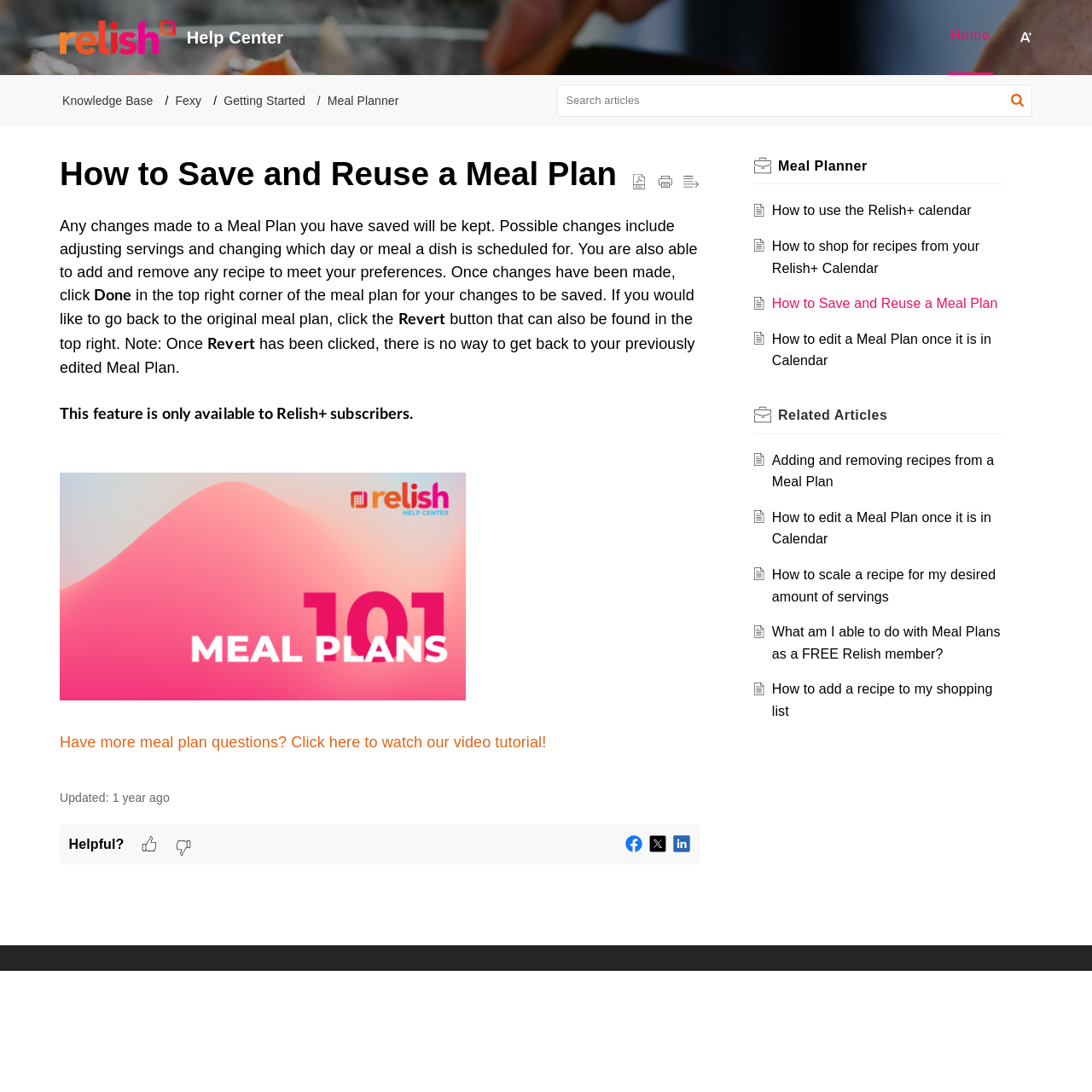Reply to the question with a single word or phrase:
How many links are there in the main menu?

5